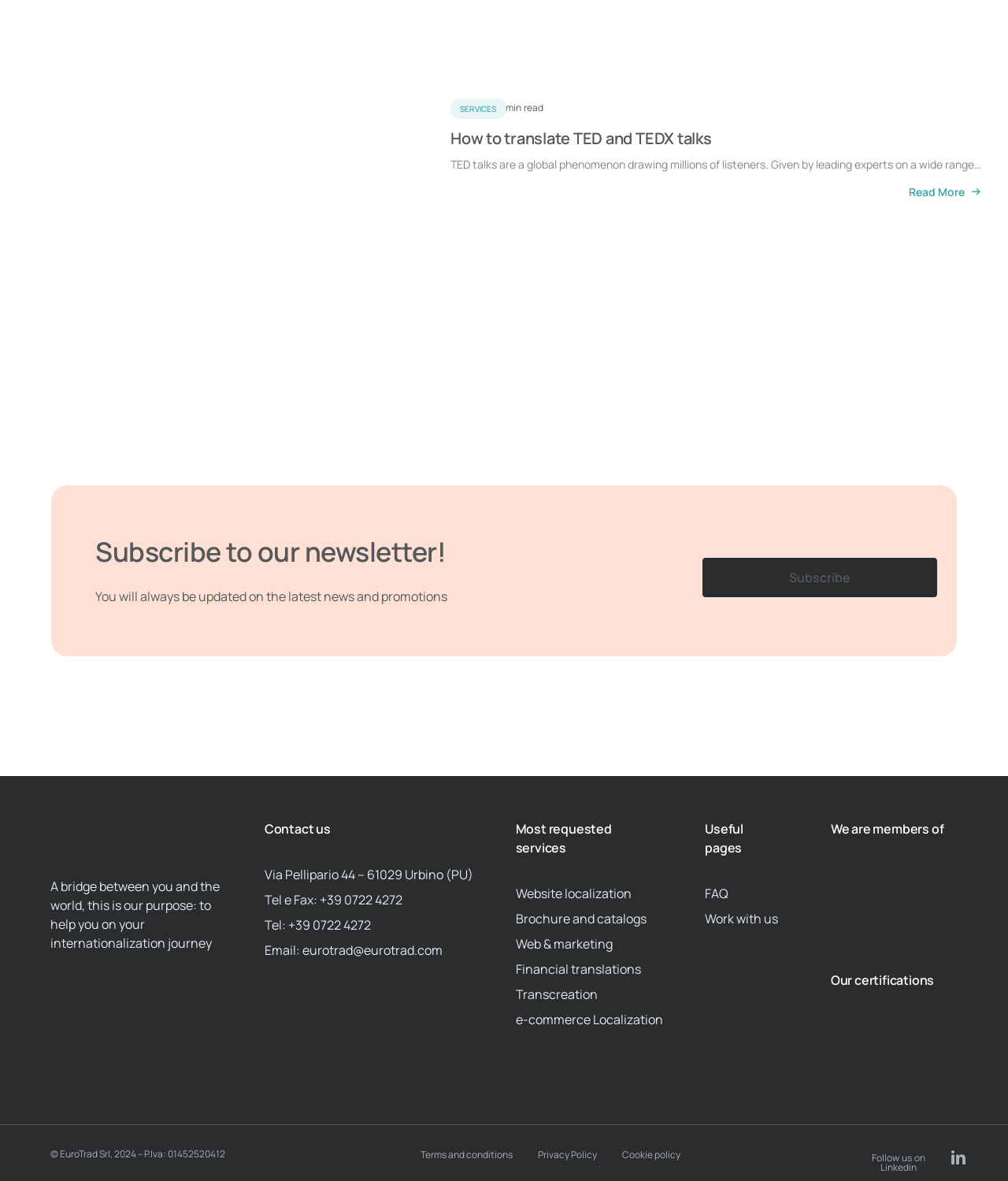From the given element description: "Epiphany", find the bounding box for the UI element. Provide the coordinates as four float numbers between 0 and 1, in the order [left, top, right, bottom].

None